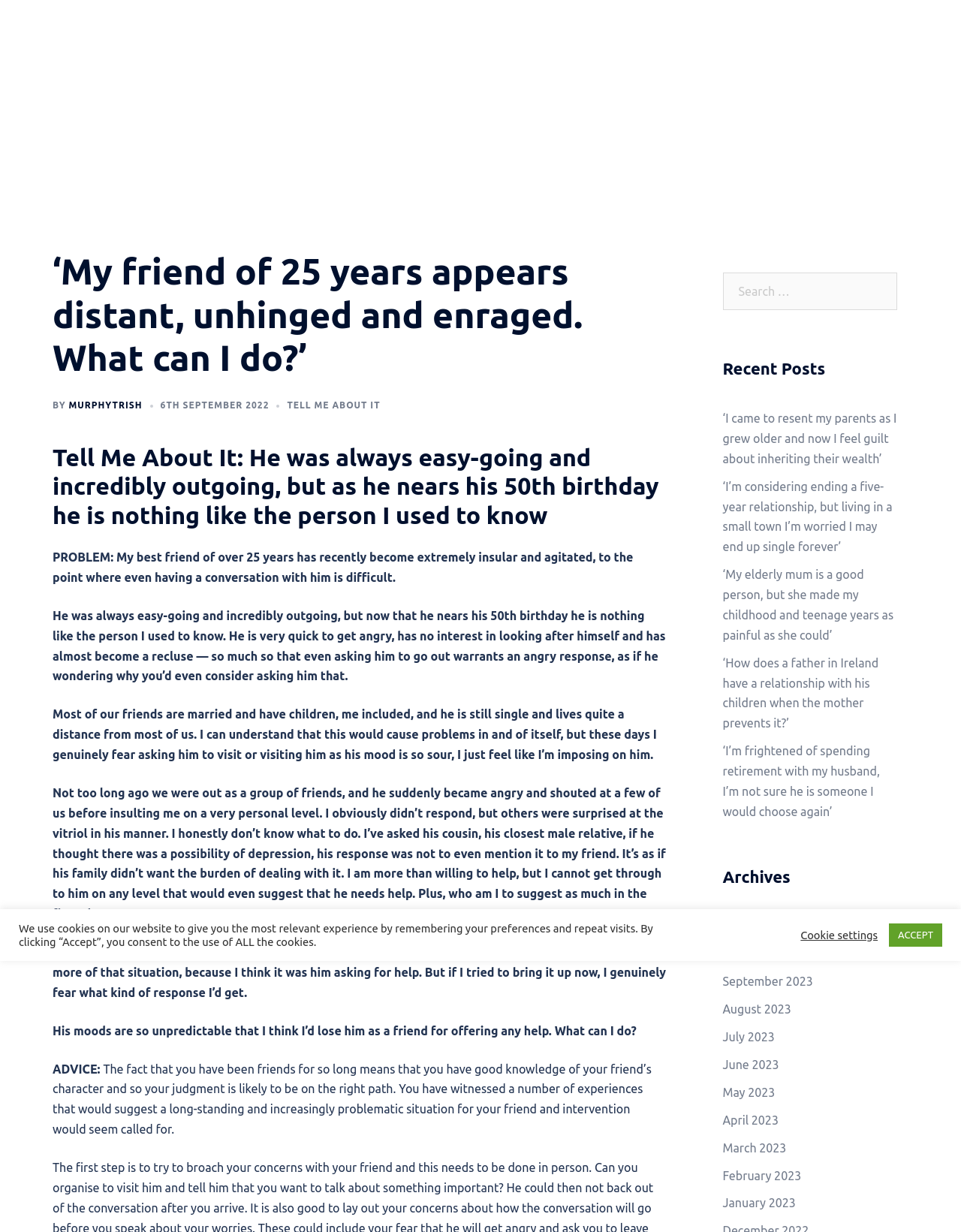Identify the bounding box of the HTML element described here: "April 2023". Provide the coordinates as four float numbers between 0 and 1: [left, top, right, bottom].

[0.752, 0.904, 0.81, 0.915]